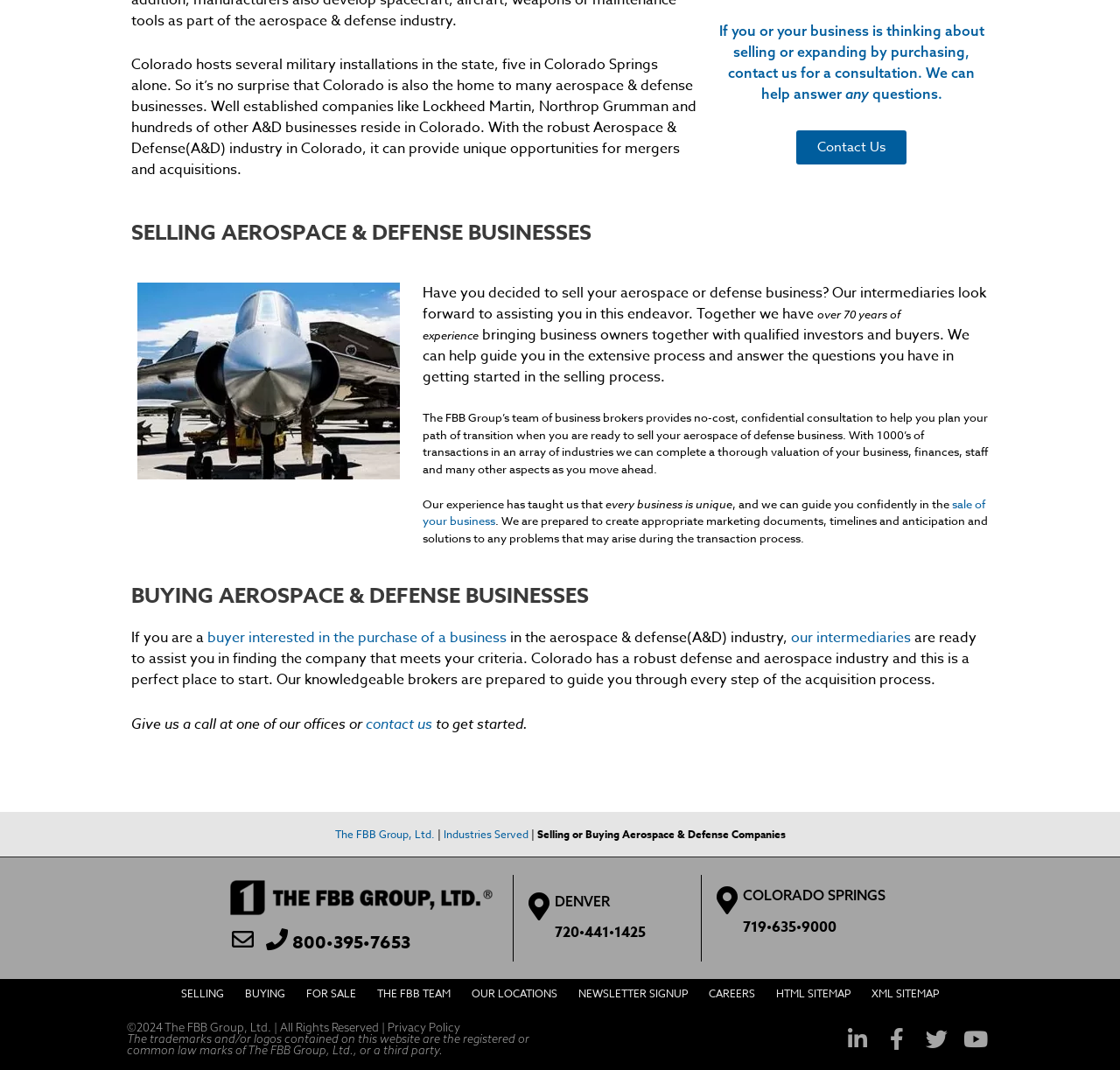Based on the element description "The FBB Team", predict the bounding box coordinates of the UI element.

[0.327, 0.915, 0.412, 0.943]